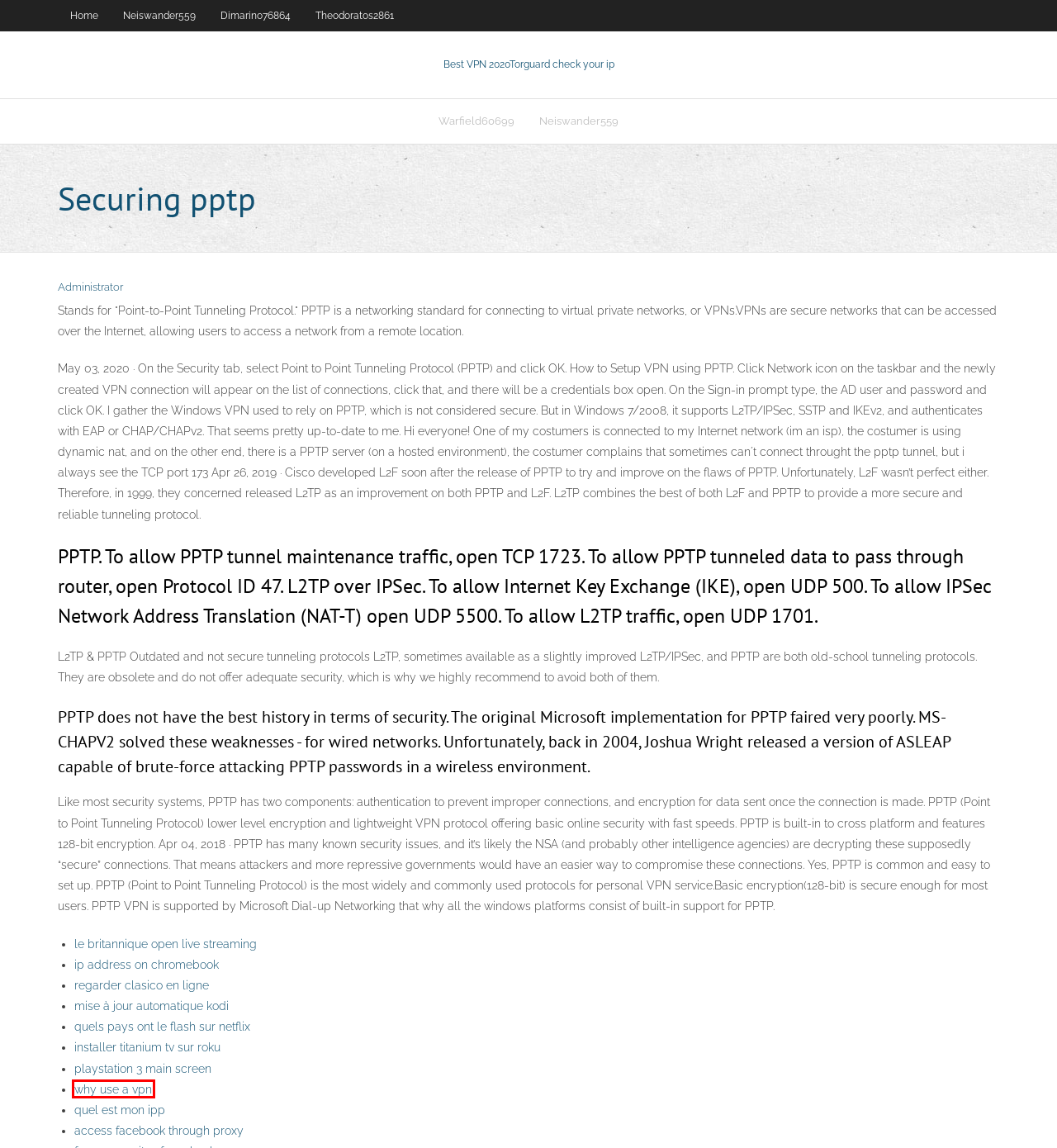Look at the given screenshot of a webpage with a red rectangle bounding box around a UI element. Pick the description that best matches the new webpage after clicking the element highlighted. The descriptions are:
A. Neiswander559 . vpnirog.web.app
B. Warfield60699 , vpnirog.web.app
C. Le britannique open live streaming fadok
D. Installer titanium tv sur roku fquju
E. Quel est mon ipp tgpbz
F. Playstation 3 main screen urirq
G. Dimarino76864 , vpnirog.web.app
H. Why use a vpn zdbjb

H